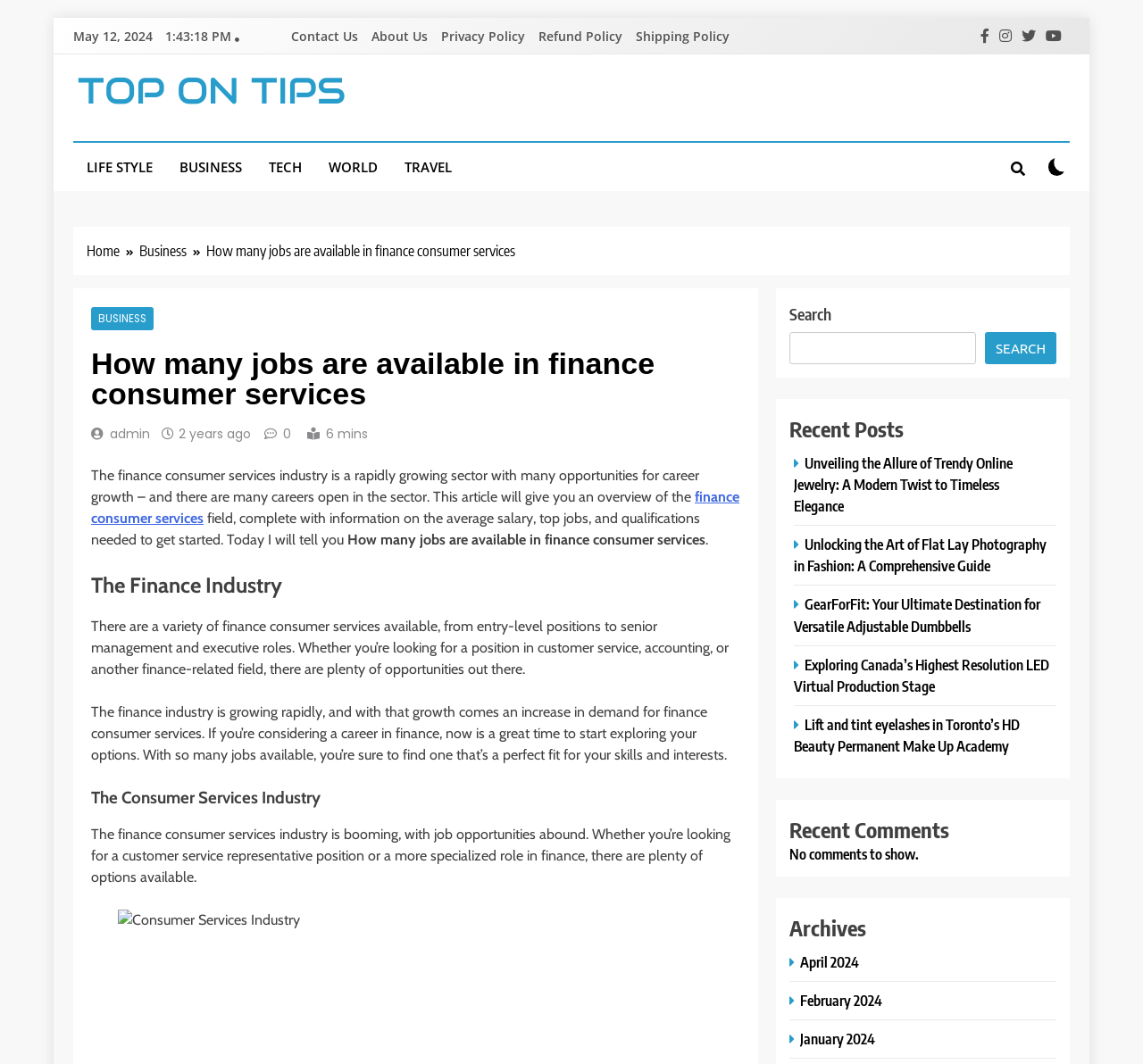Locate the bounding box coordinates of the clickable area to execute the instruction: "Download the article". Provide the coordinates as four float numbers between 0 and 1, represented as [left, top, right, bottom].

None